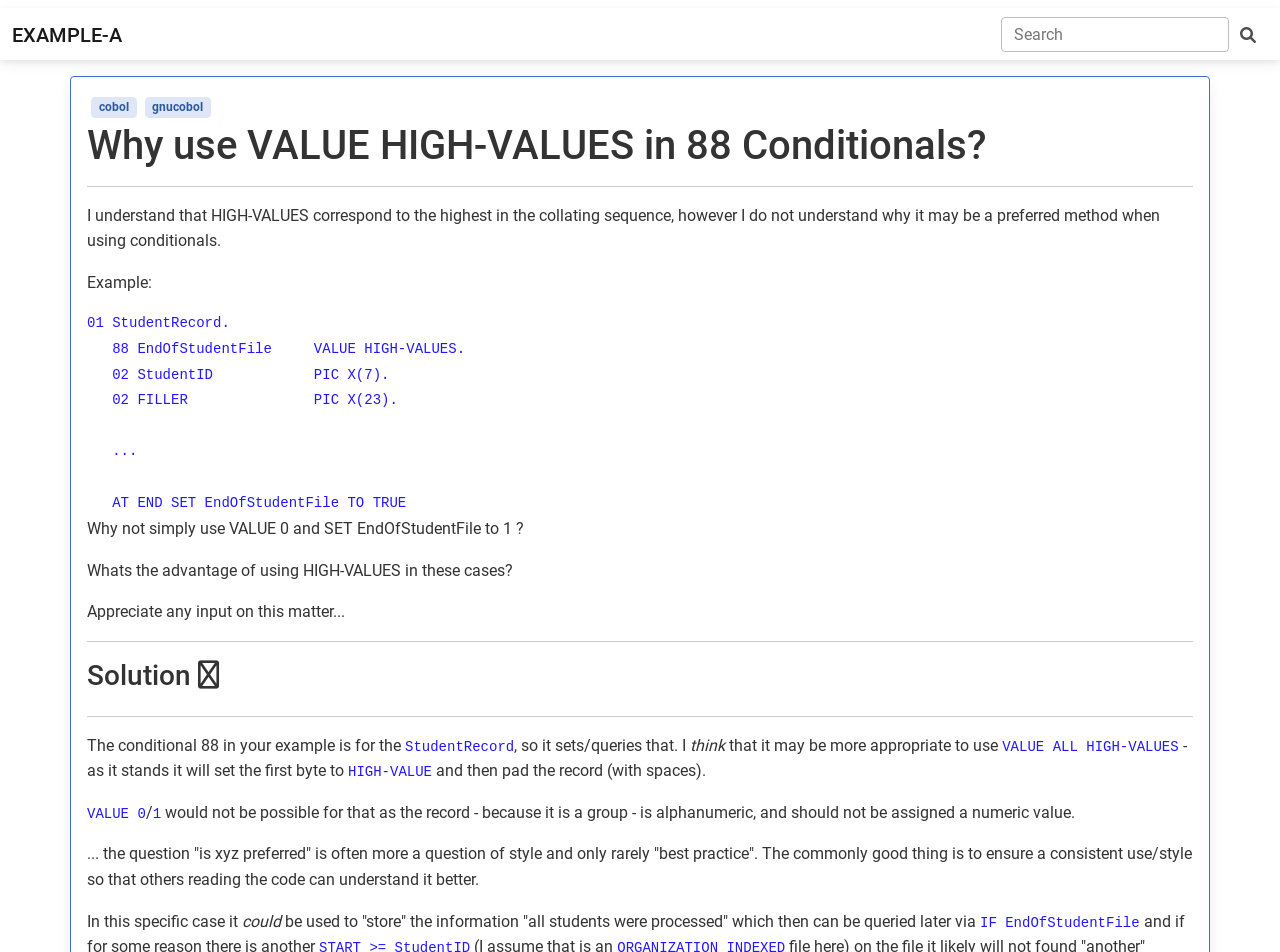Bounding box coordinates are specified in the format (top-left x, top-left y, bottom-right x, bottom-right y). All values are floating point numbers bounded between 0 and 1. Please provide the bounding box coordinate of the region this sentence describes: aria-describedby="search-addon" aria-label="Search" placeholder="Search"

[0.782, 0.018, 0.96, 0.055]